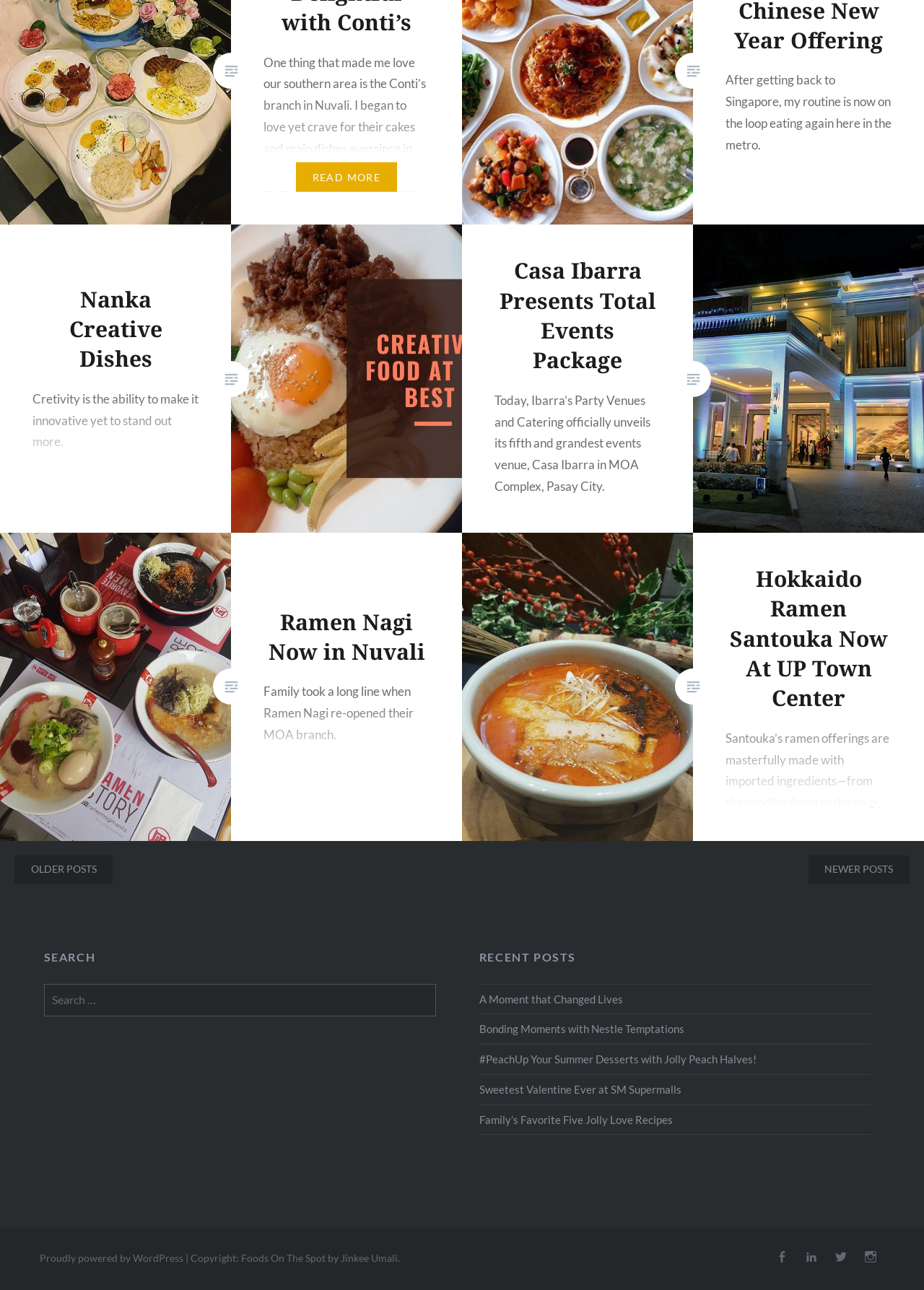Carefully examine the image and provide an in-depth answer to the question: What is the name of the author or owner of this website?

The copyright notice at the bottom of the webpage states 'Copyright: Foods On The Spot by Jinkee Umali', indicating that Jinkee Umali is the author or owner of the website.